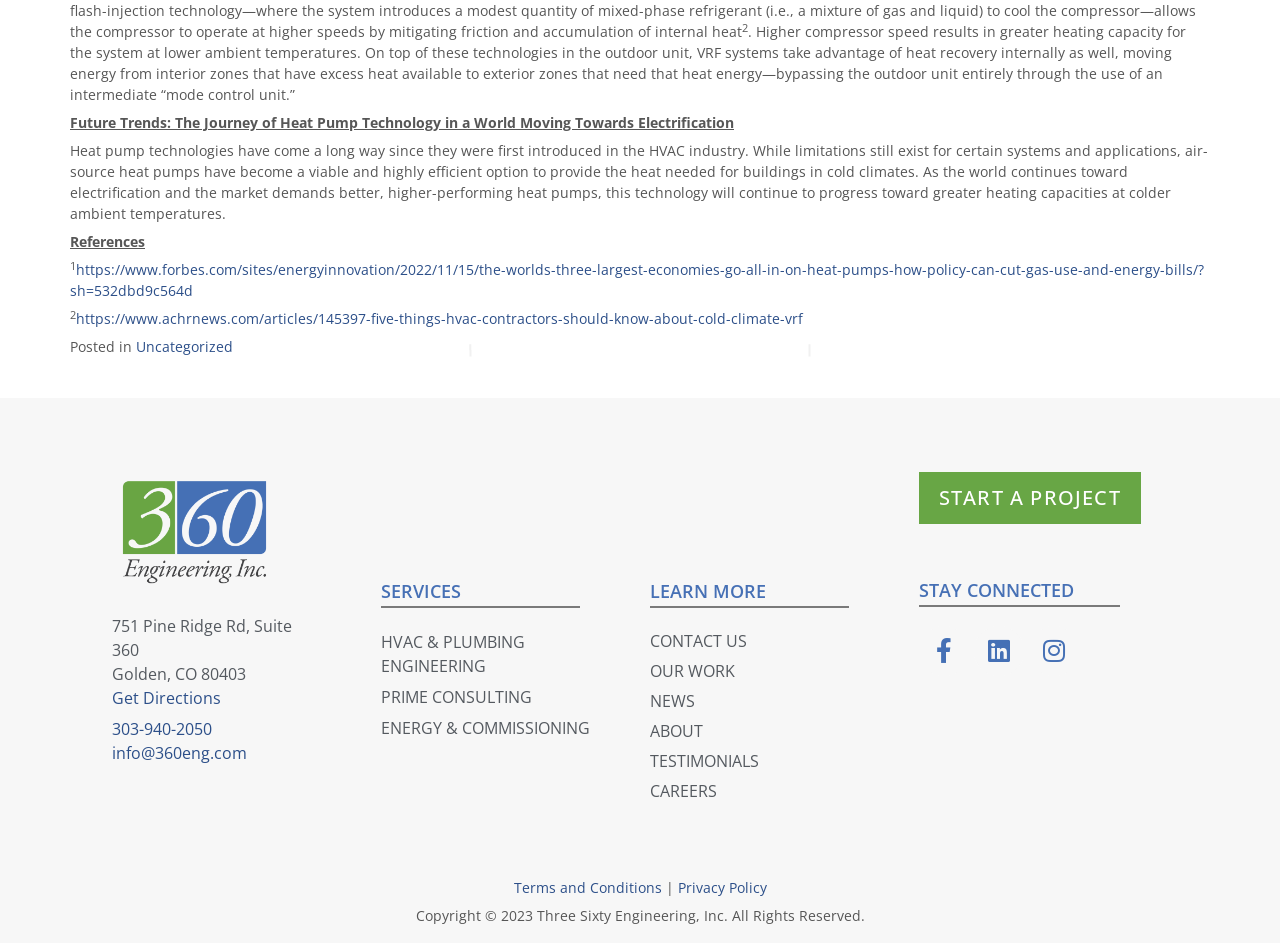Given the element description "Terms and Conditions", identify the bounding box of the corresponding UI element.

[0.401, 0.931, 0.517, 0.951]